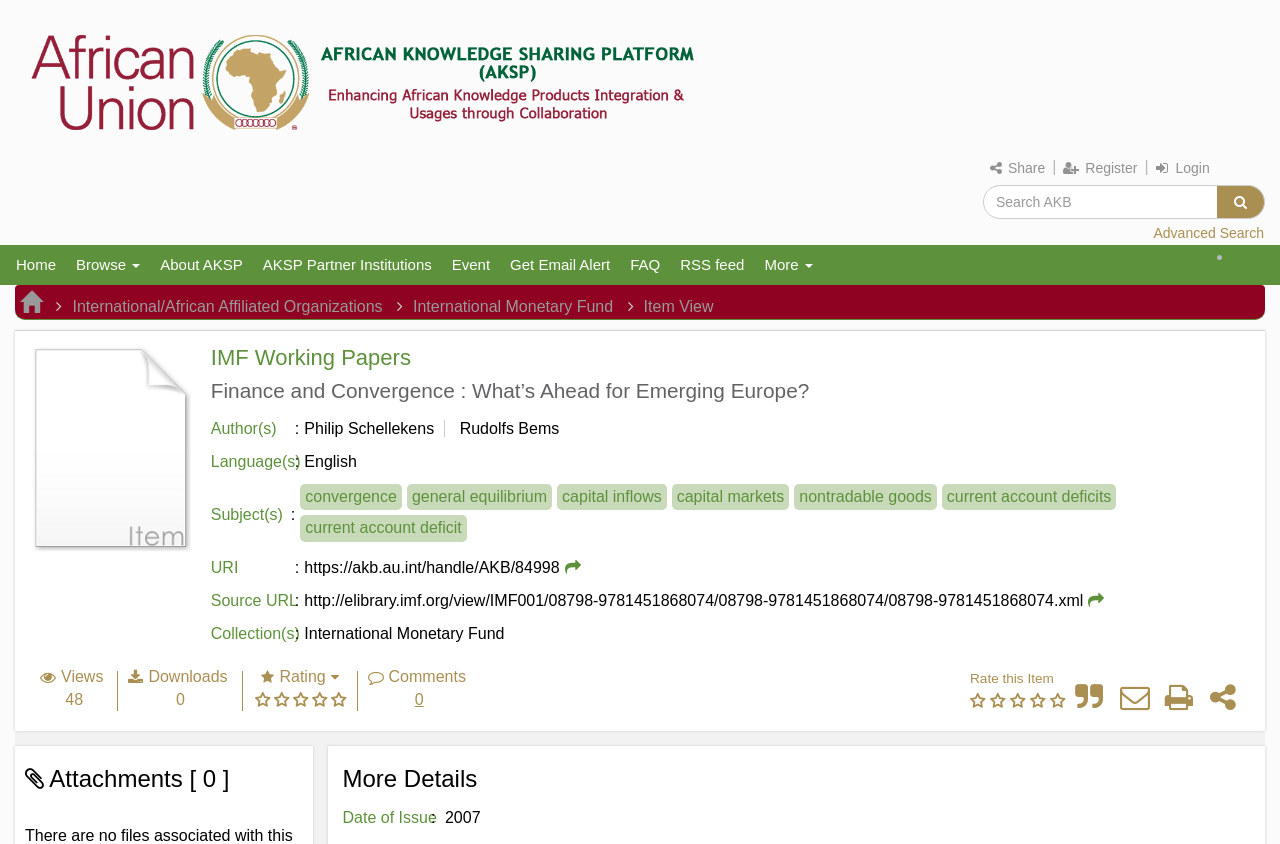What is the subject of the current item?
Answer the question based on the image using a single word or a brief phrase.

convergence, general equilibrium, capital inflows, etc.